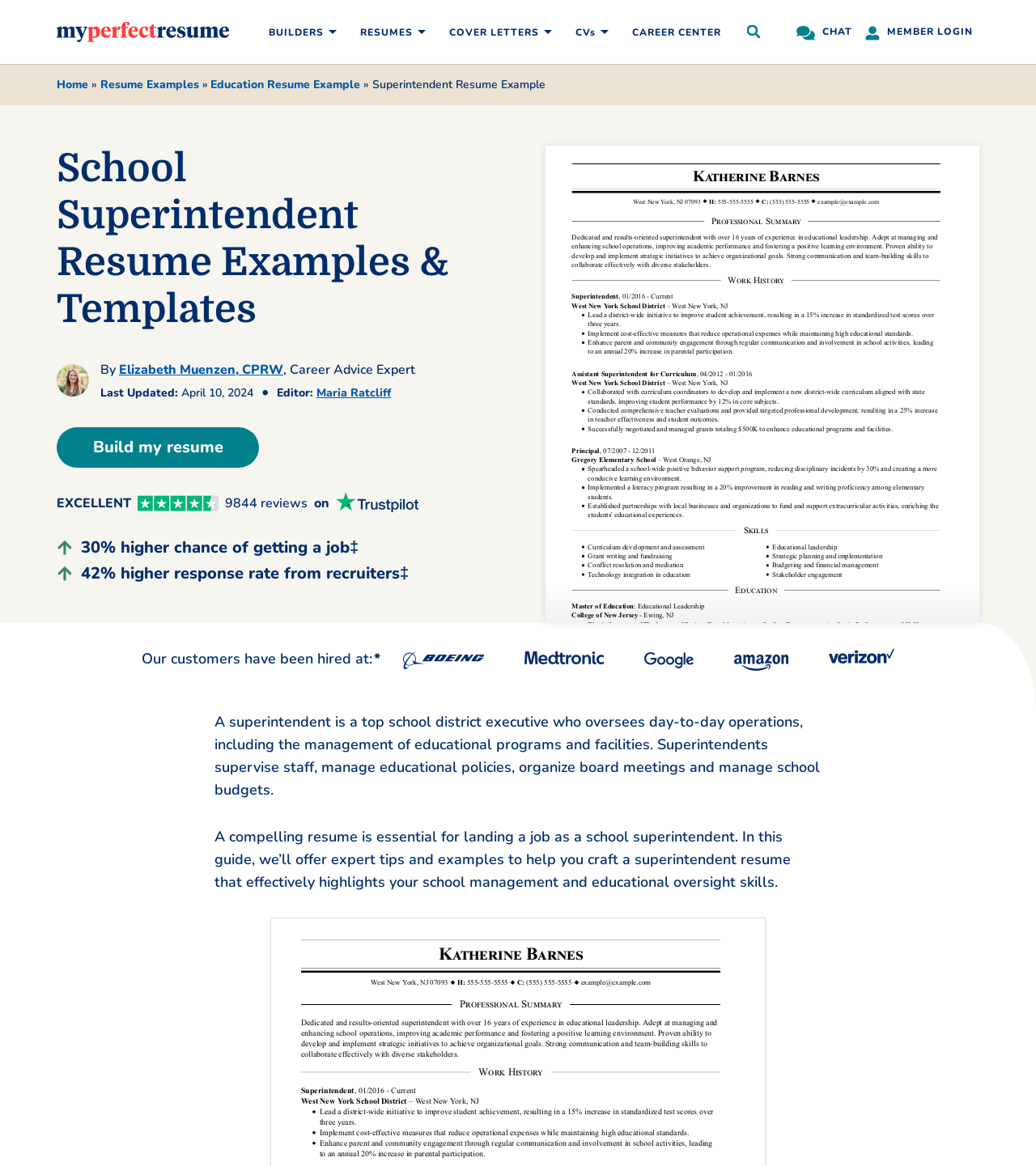Identify the bounding box coordinates for the region to click in order to carry out this instruction: "Click the 'Build my resume' button". Provide the coordinates using four float numbers between 0 and 1, formatted as [left, top, right, bottom].

[0.055, 0.366, 0.25, 0.401]